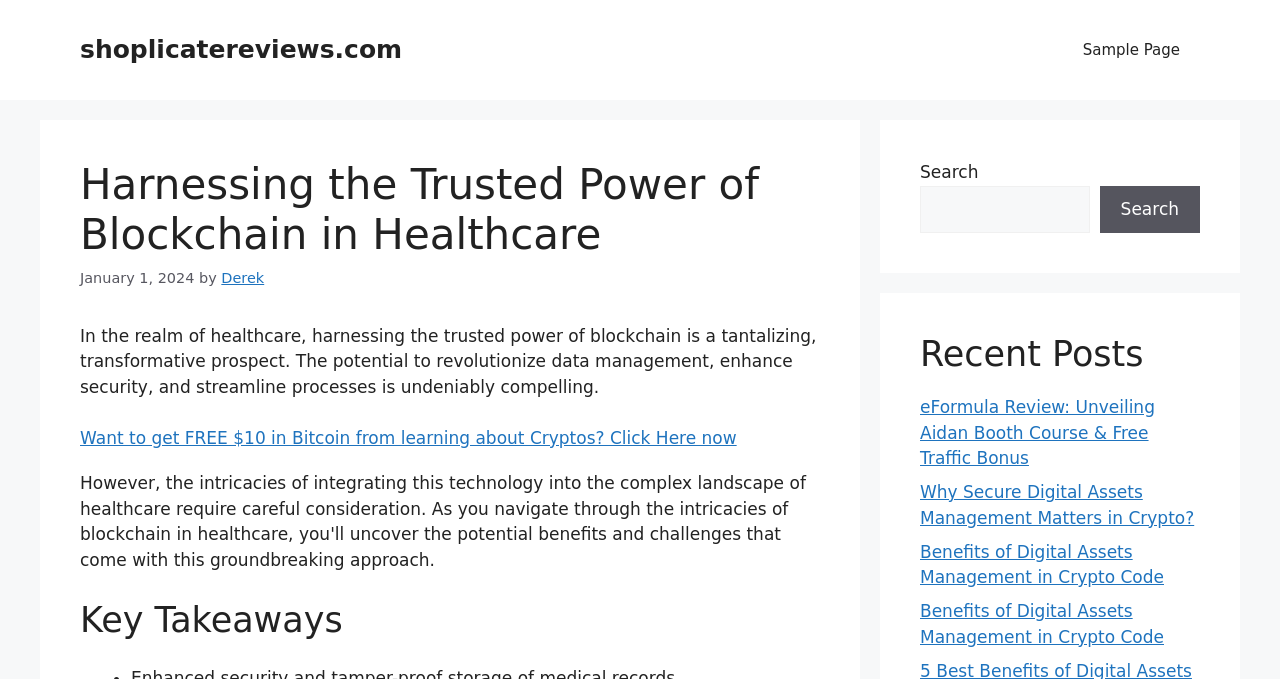Describe the webpage meticulously, covering all significant aspects.

The webpage is about harnessing the power of blockchain in healthcare. At the top, there is a banner with the site's name, "shoplicatereviews.com", and a navigation menu with a link to a "Sample Page". Below the navigation menu, there is a heading that reads "Harnessing the Trusted Power of Blockchain in Healthcare" followed by a timestamp "January 1, 2024" and the author's name "Derek". 

A paragraph of text explains the potential of blockchain in healthcare, stating that it can revolutionize data management, enhance security, and streamline processes. Below this text, there is a link that invites readers to learn about cryptos and get free Bitcoin. 

Further down, there is a heading "Key Takeaways" but it does not seem to have any corresponding content. On the right side of the page, there is a complementary section with a search bar that allows users to search the site. Below the search bar, there is a heading "Recent Posts" followed by four links to recent articles, including "eFormula Review", "Why Secure Digital Assets Management Matters in Crypto?", and two instances of "Benefits of Digital Assets Management in Crypto Code".